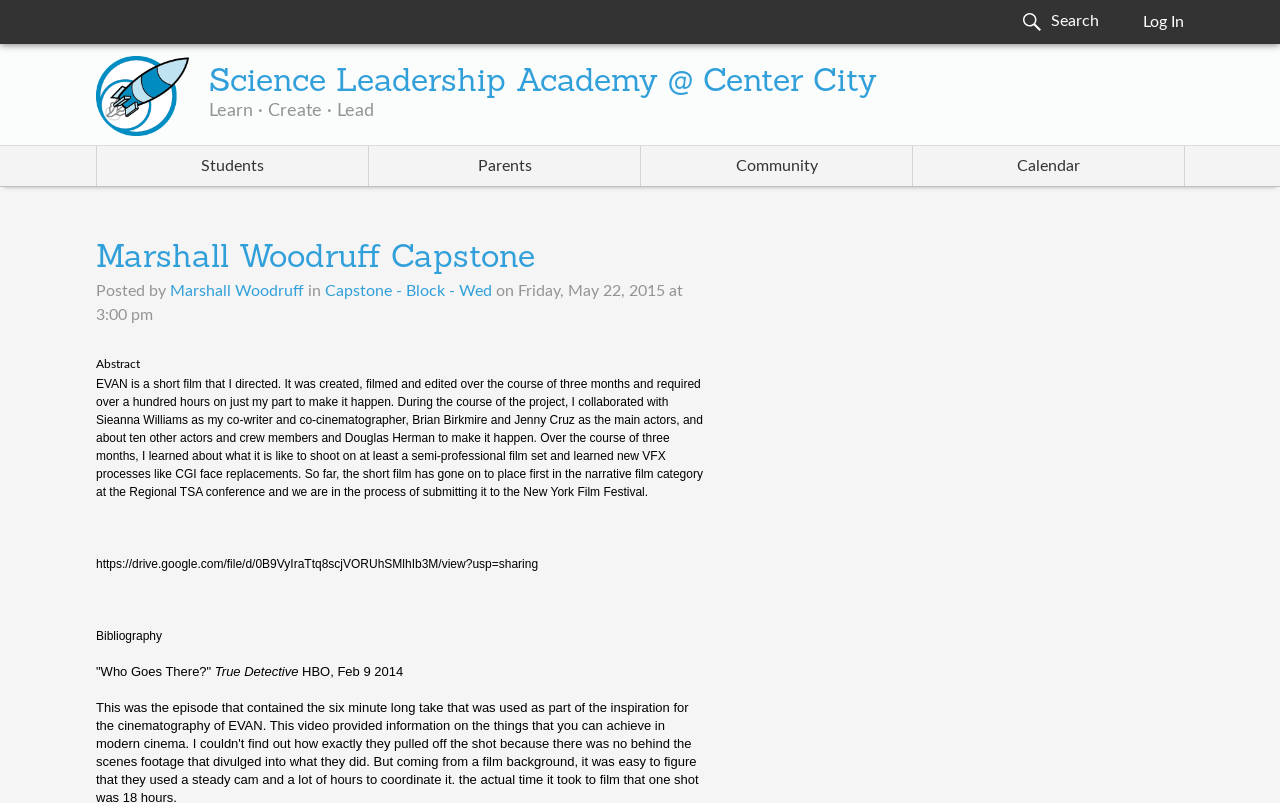Look at the image and write a detailed answer to the question: 
What is the date of the capstone project submission?

I found the answer by looking at the section where it says 'on Friday, May 22, 2015 at 3:00 pm', which indicates the date and time of the project submission.